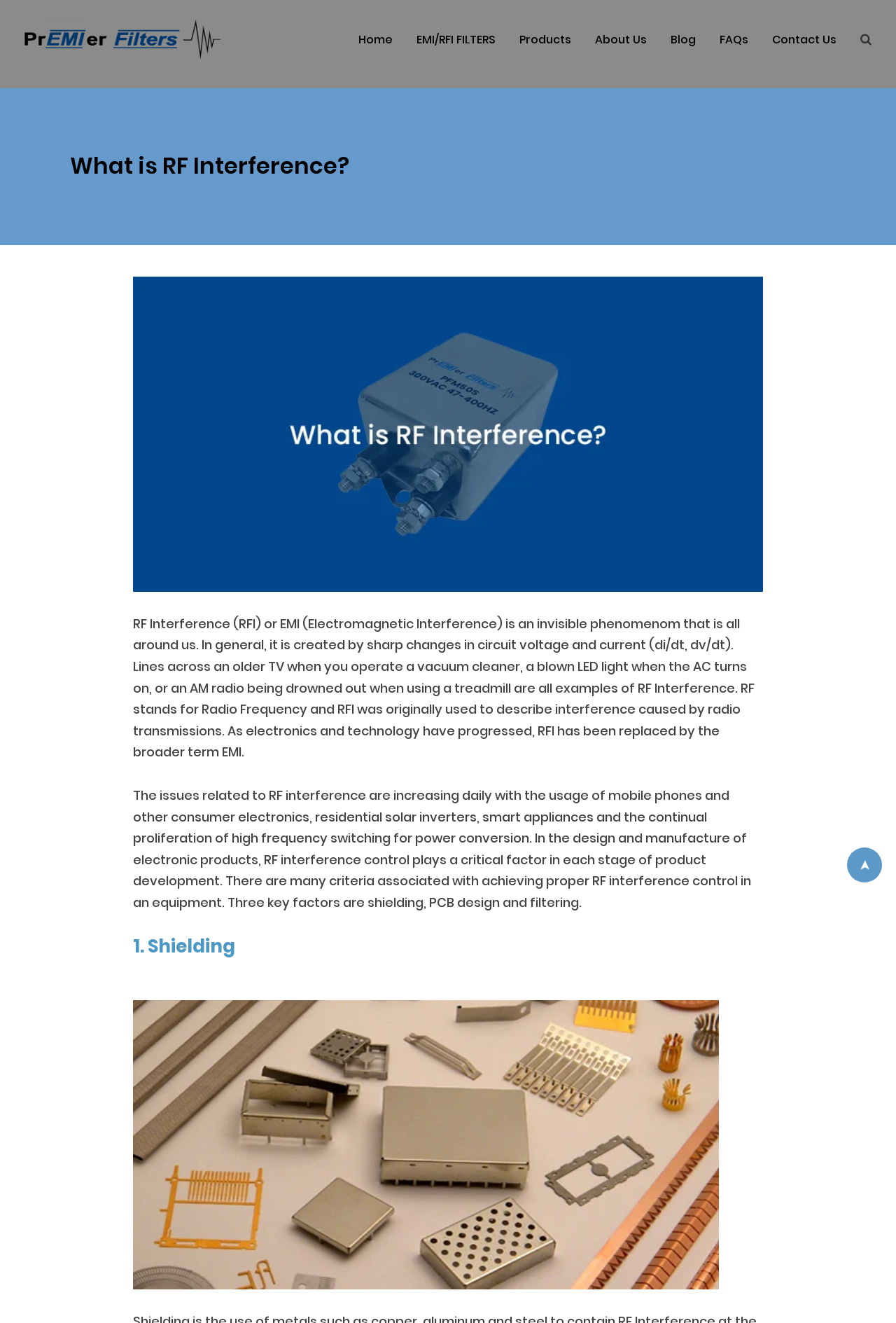Locate the bounding box coordinates of the clickable region necessary to complete the following instruction: "Click on the 'Load More' button". Provide the coordinates in the format of four float numbers between 0 and 1, i.e., [left, top, right, bottom].

None